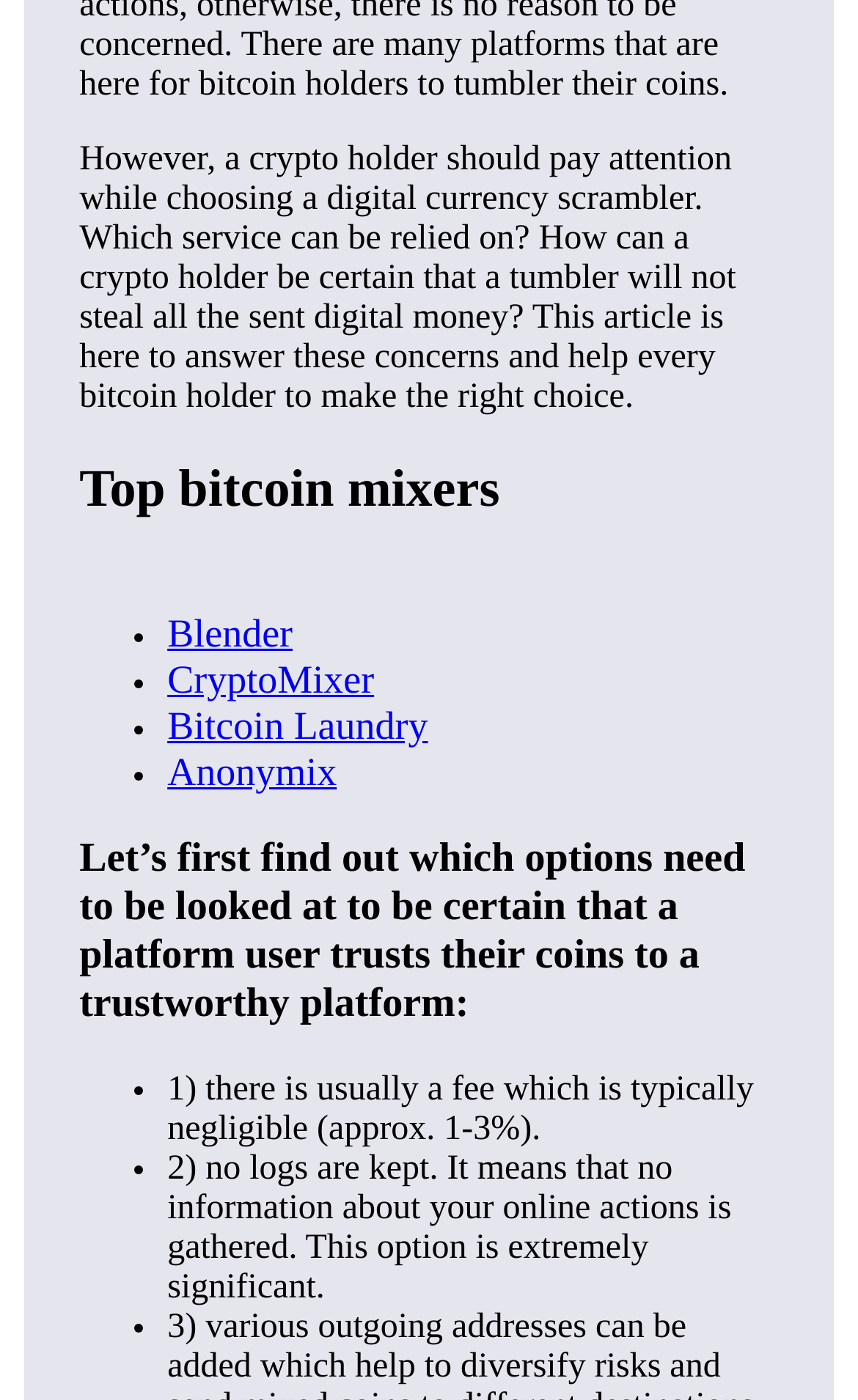What is the typical fee range for a trustworthy platform?
Please answer the question as detailed as possible based on the image.

I found the relevant information in the static text '1) there is usually a fee which is typically negligible (approx. 1-3%).', which indicates that the typical fee range for a trustworthy platform is 1-3%.